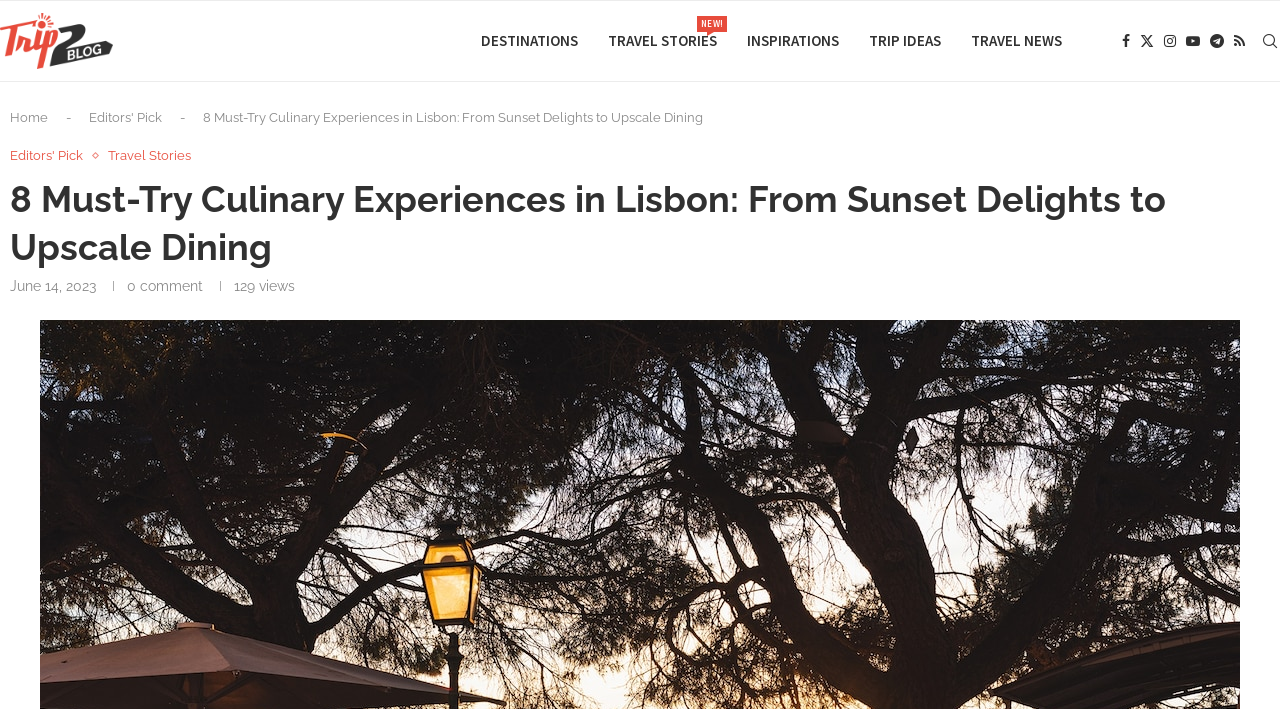Using the given description, provide the bounding box coordinates formatted as (top-left x, top-left y, bottom-right x, bottom-right y), with all values being floating point numbers between 0 and 1. Description: aria-label="Telegram"

[0.945, 0.001, 0.956, 0.114]